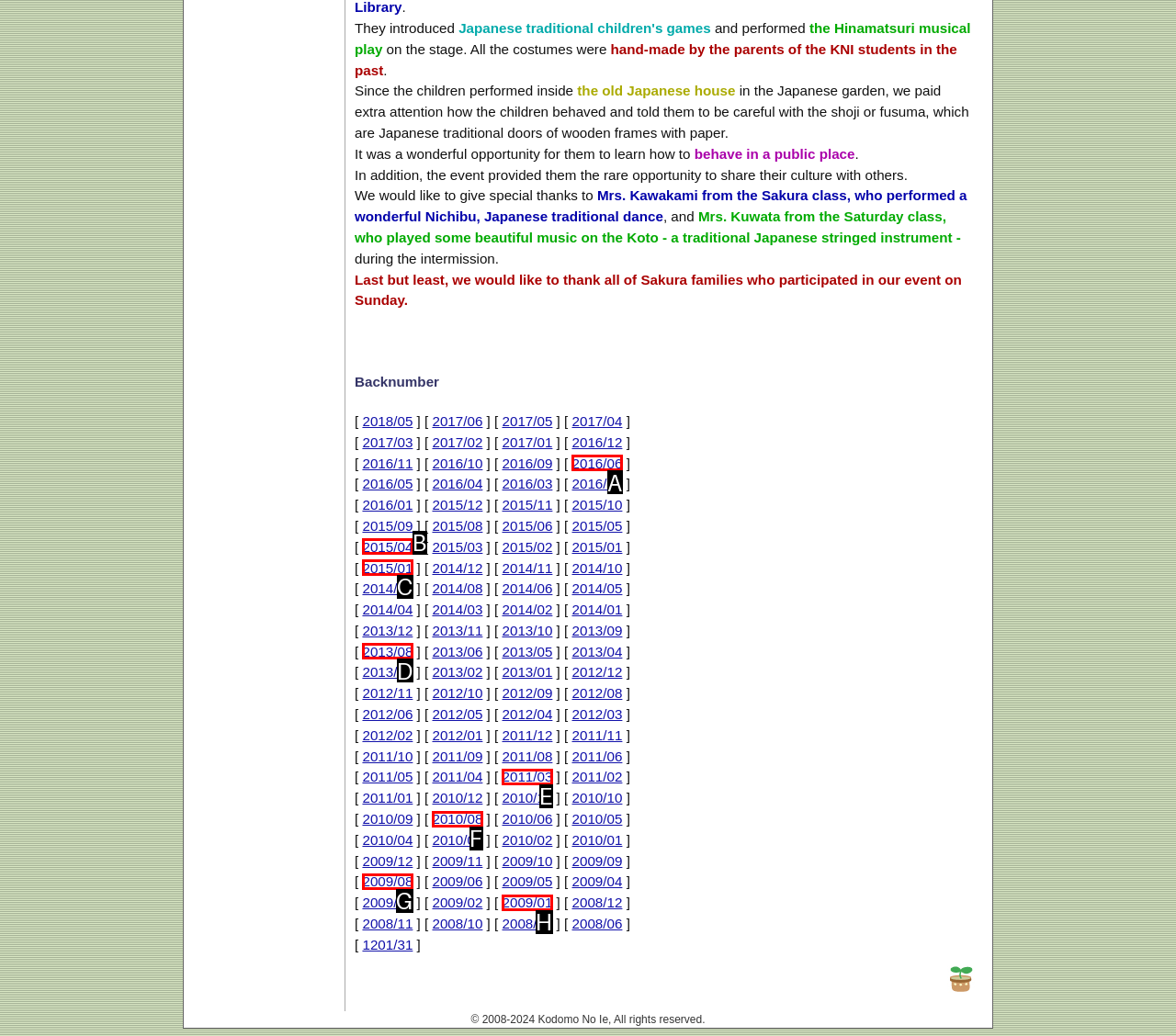Find the HTML element to click in order to complete this task: click the '2015/01' link
Answer with the letter of the correct option.

B